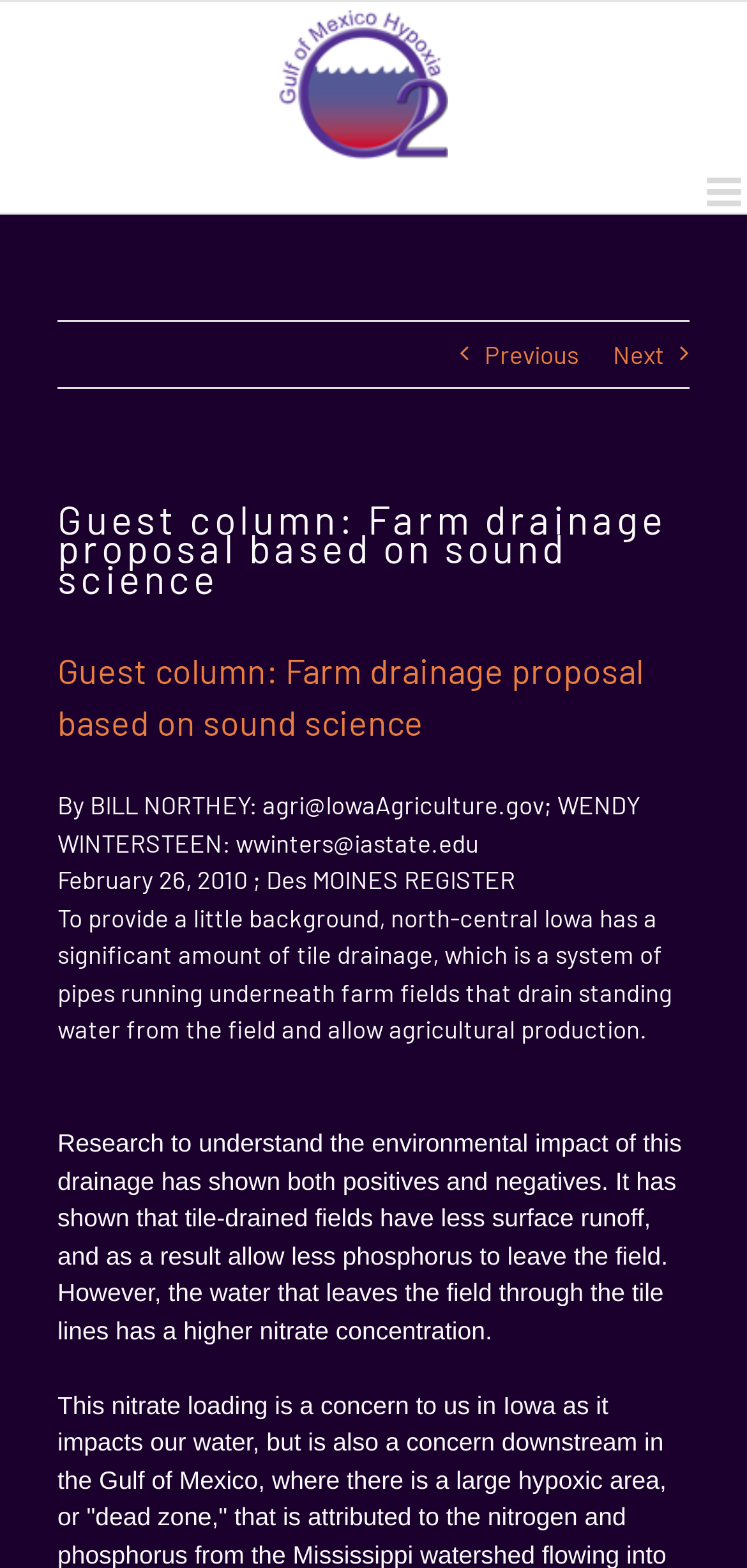Respond to the question below with a concise word or phrase:
What is the purpose of tile drainage?

to drain standing water